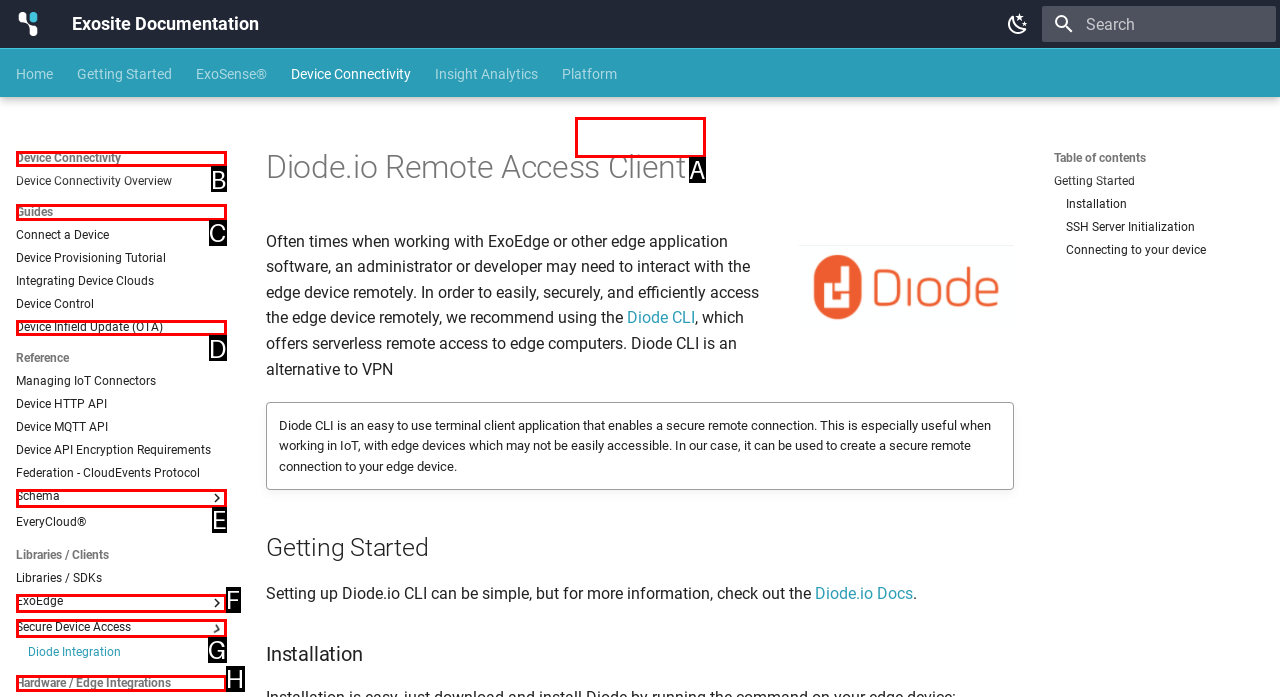Identify the HTML element that corresponds to the following description: Device Connectivity. Provide the letter of the correct option from the presented choices.

B